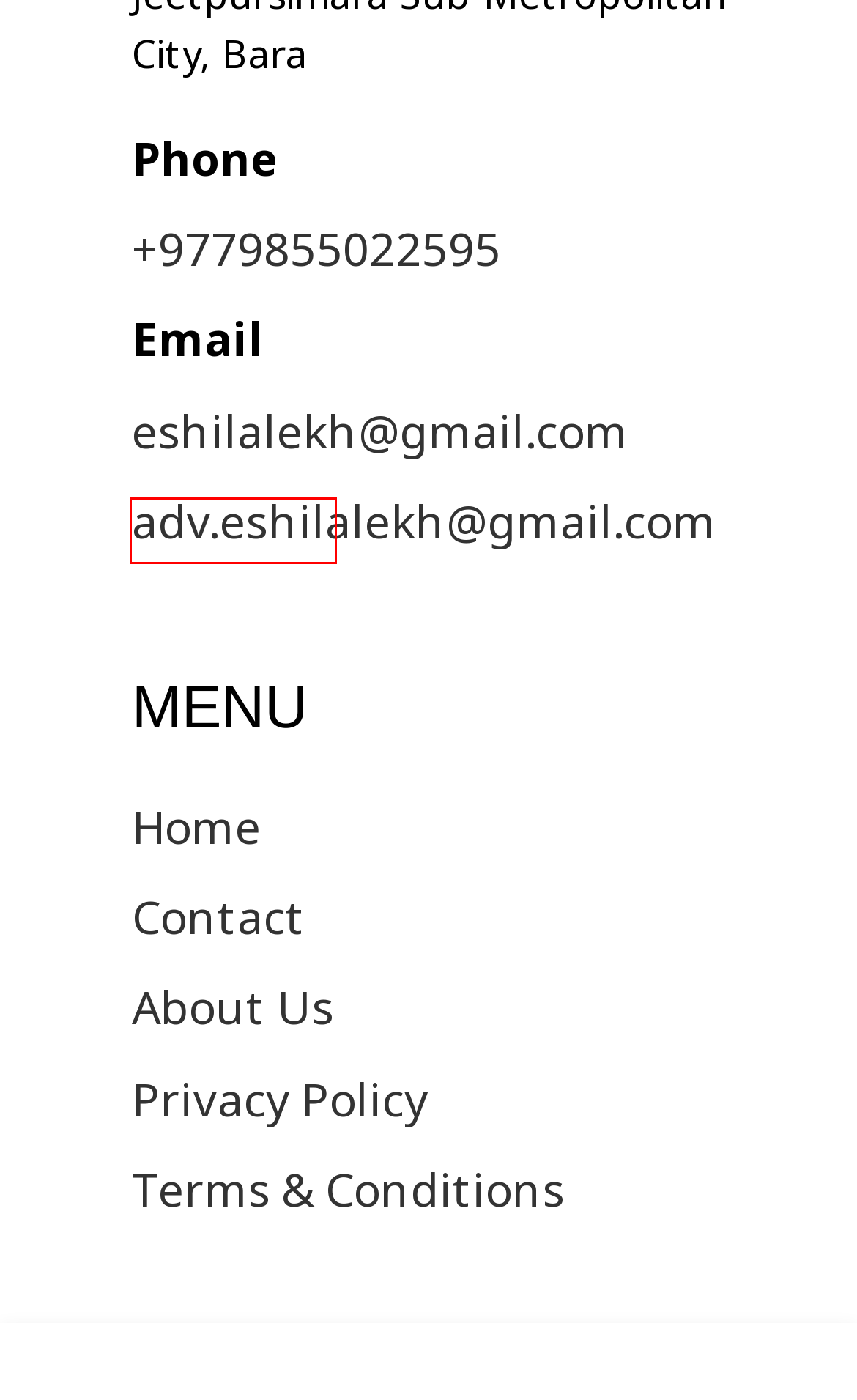Given a webpage screenshot with a red bounding box around a particular element, identify the best description of the new webpage that will appear after clicking on the element inside the red bounding box. Here are the candidates:
A. About Us
B. Sapkota supported five fans to a school
C. Contact
D. Terms & Conditions
E. Zookti - make IT simple
F. Distribution of driving license will start from Bara
G. Orientation completed to ensure the safety of the cleaning workers of Jeetpursimara
H. 3rd Cabinet Meeting of Lions Club 325 S completed

A